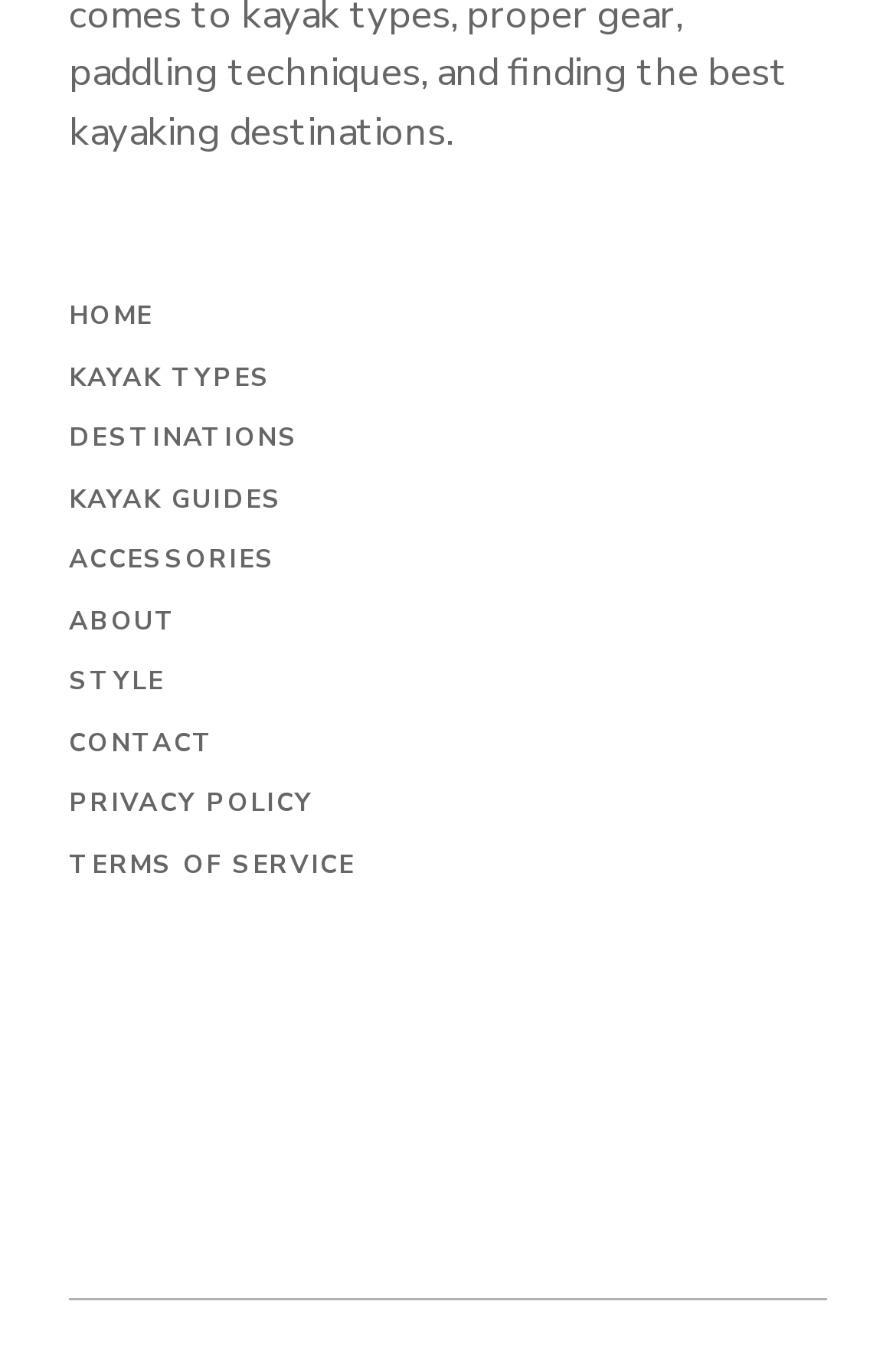Determine the bounding box coordinates of the element that should be clicked to execute the following command: "read kayak guides".

[0.077, 0.355, 0.316, 0.38]